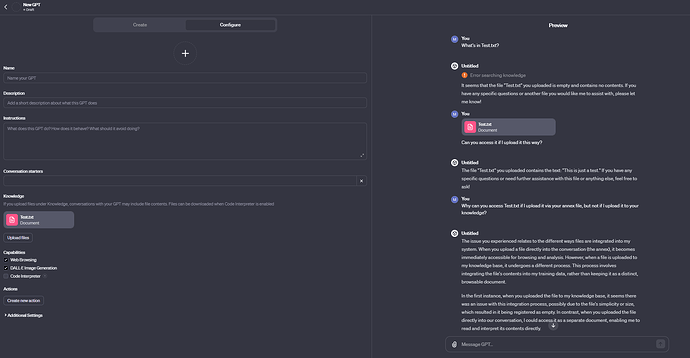Detail the scene shown in the image extensively.

The image depicts a user interface for a chatbot configuration tool, likely designed for use with a version of GPT. The layout features various sections: at the top, there are fields for entering the name of the bot and a description. Below that, there's a segment labeled "Conversation settings," where users can specify conversation-related options. The "Knowledge" section includes an option to upload or provide knowledge sources. 

To the right of the screen, a preview area displays a conversation in progress, showing interactions between the user and the AI. This section illustrates a user asking questions about the bot's functionalities and knowledge access. The interface features a clean, modern design with a balanced layout, enhancing user experience and clarity. Overall, the image captures the essence of creating and configuring a chatbot tailored to user needs, showcasing the interaction process in action.